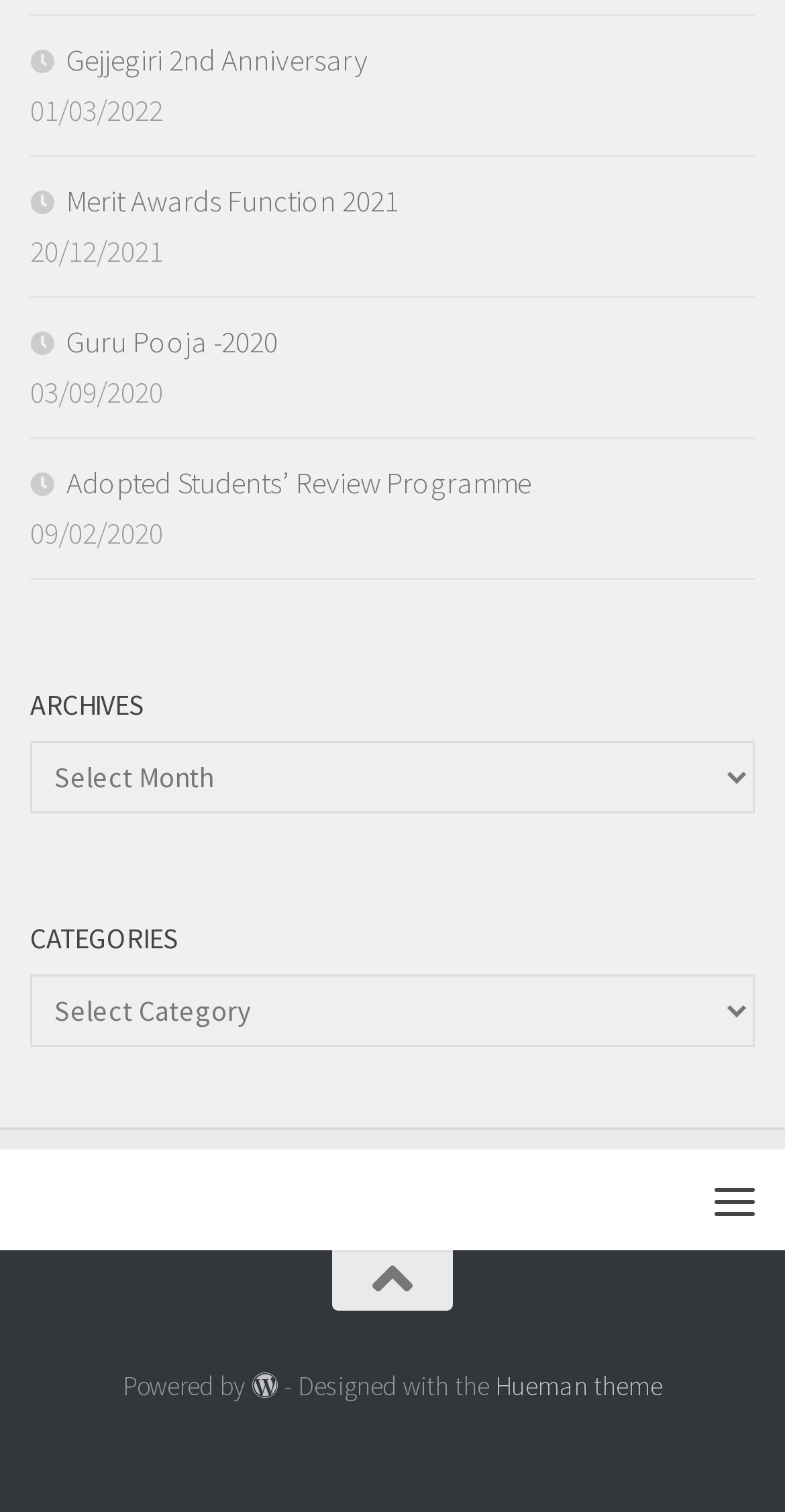Locate the bounding box coordinates of the segment that needs to be clicked to meet this instruction: "Visit the Hueman theme website".

[0.631, 0.906, 0.844, 0.928]